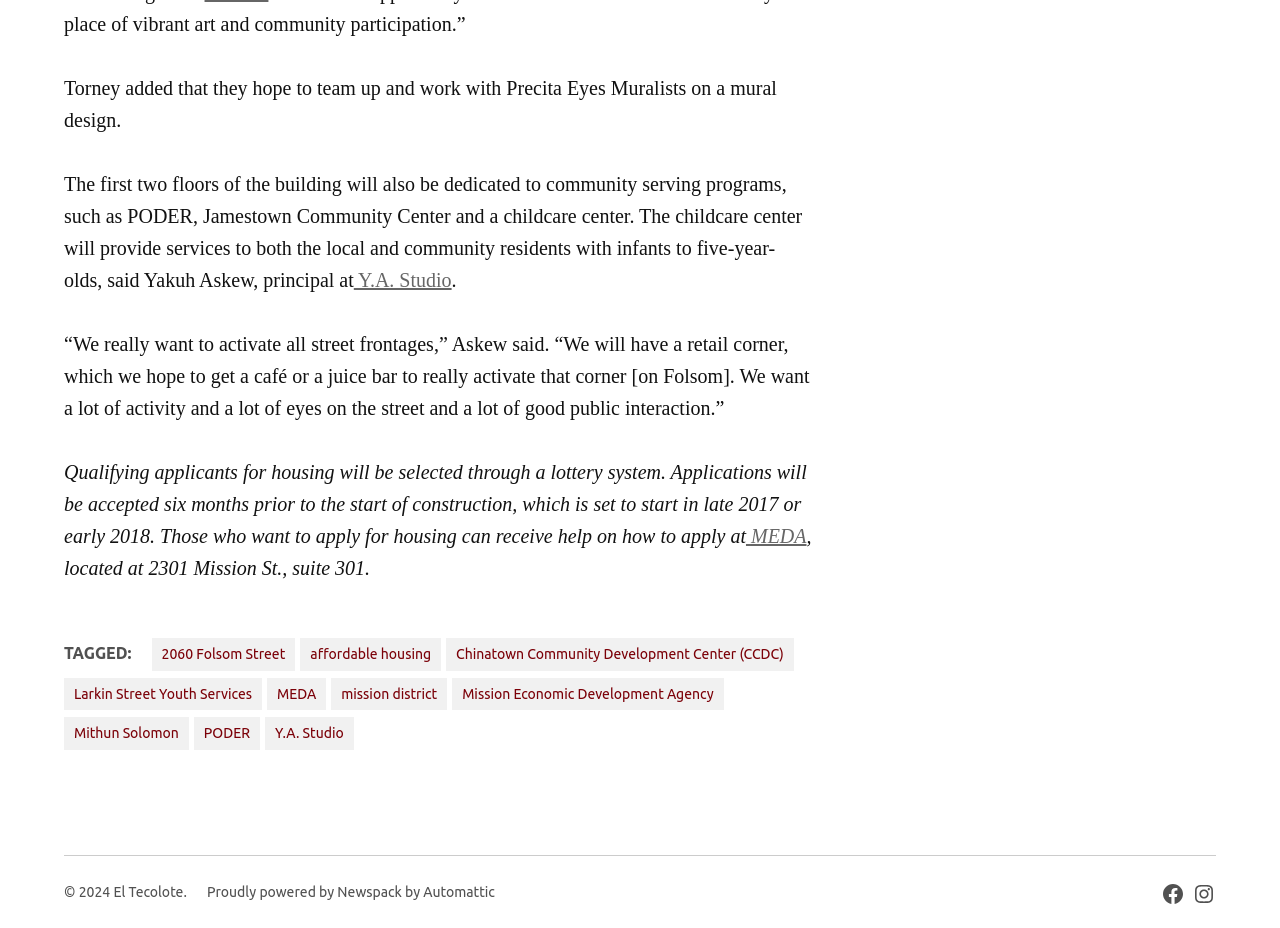Please identify the bounding box coordinates of the clickable region that I should interact with to perform the following instruction: "Click on the link to Y.A. Studio". The coordinates should be expressed as four float numbers between 0 and 1, i.e., [left, top, right, bottom].

[0.276, 0.29, 0.353, 0.314]